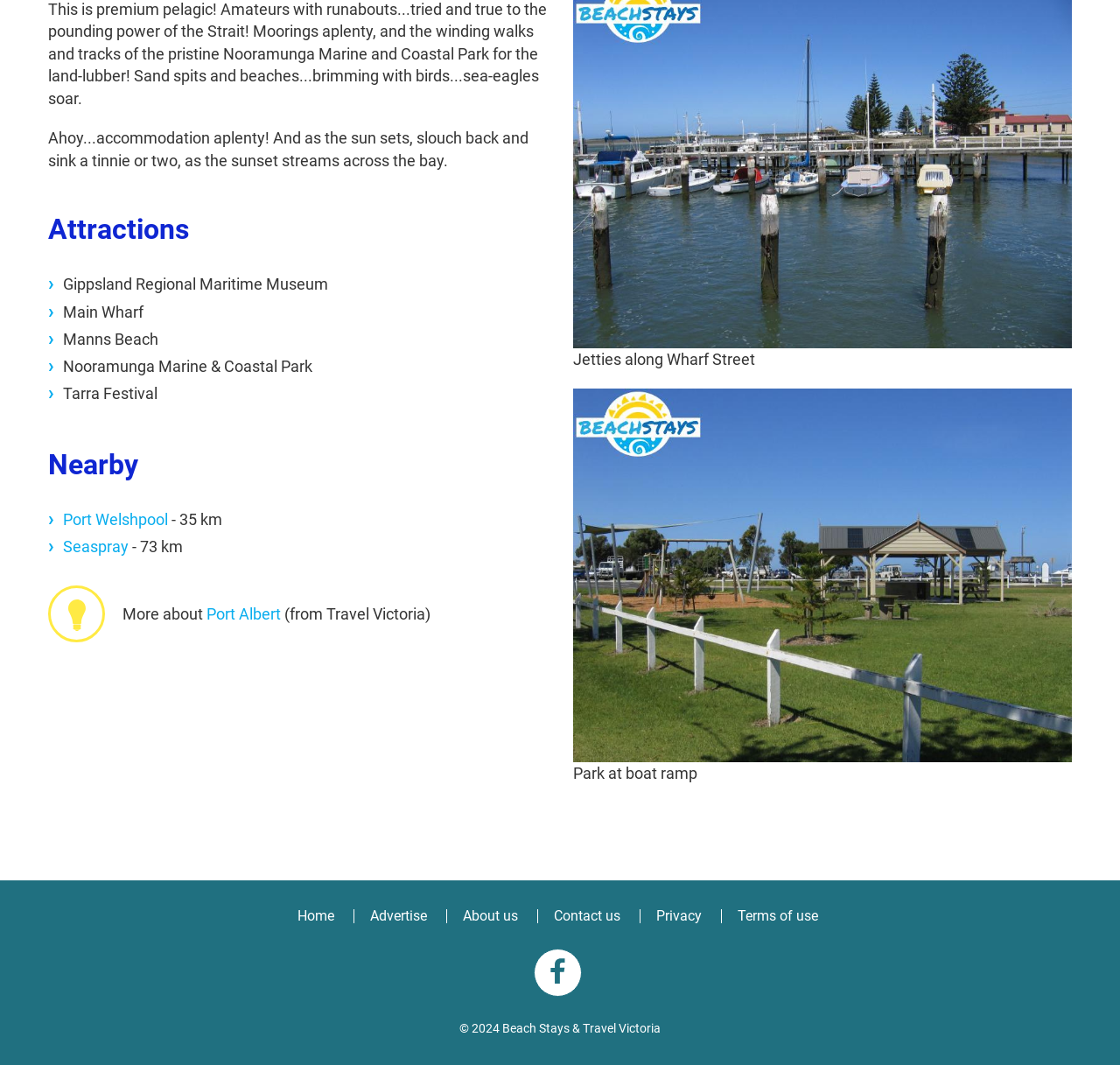Please identify the bounding box coordinates of the clickable element to fulfill the following instruction: "Visit Port Welshpool". The coordinates should be four float numbers between 0 and 1, i.e., [left, top, right, bottom].

[0.056, 0.479, 0.15, 0.496]